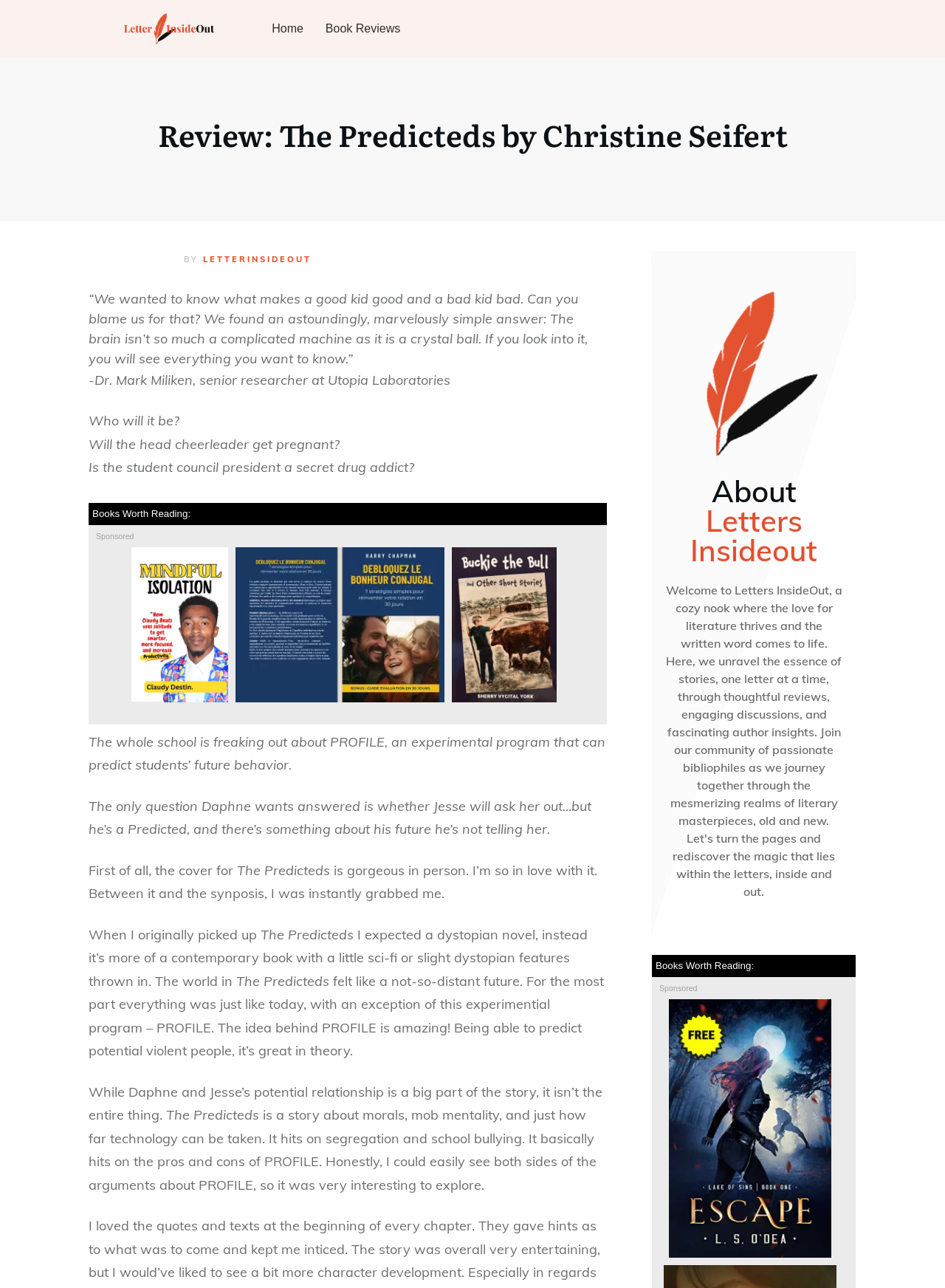What is the name of the experimental program mentioned in the book?
Based on the image, answer the question with as much detail as possible.

I found the name of the experimental program by reading the text that describes the plot of the book, which mentions 'PROFILE, an experimental program that can predict students’ future behavior'.